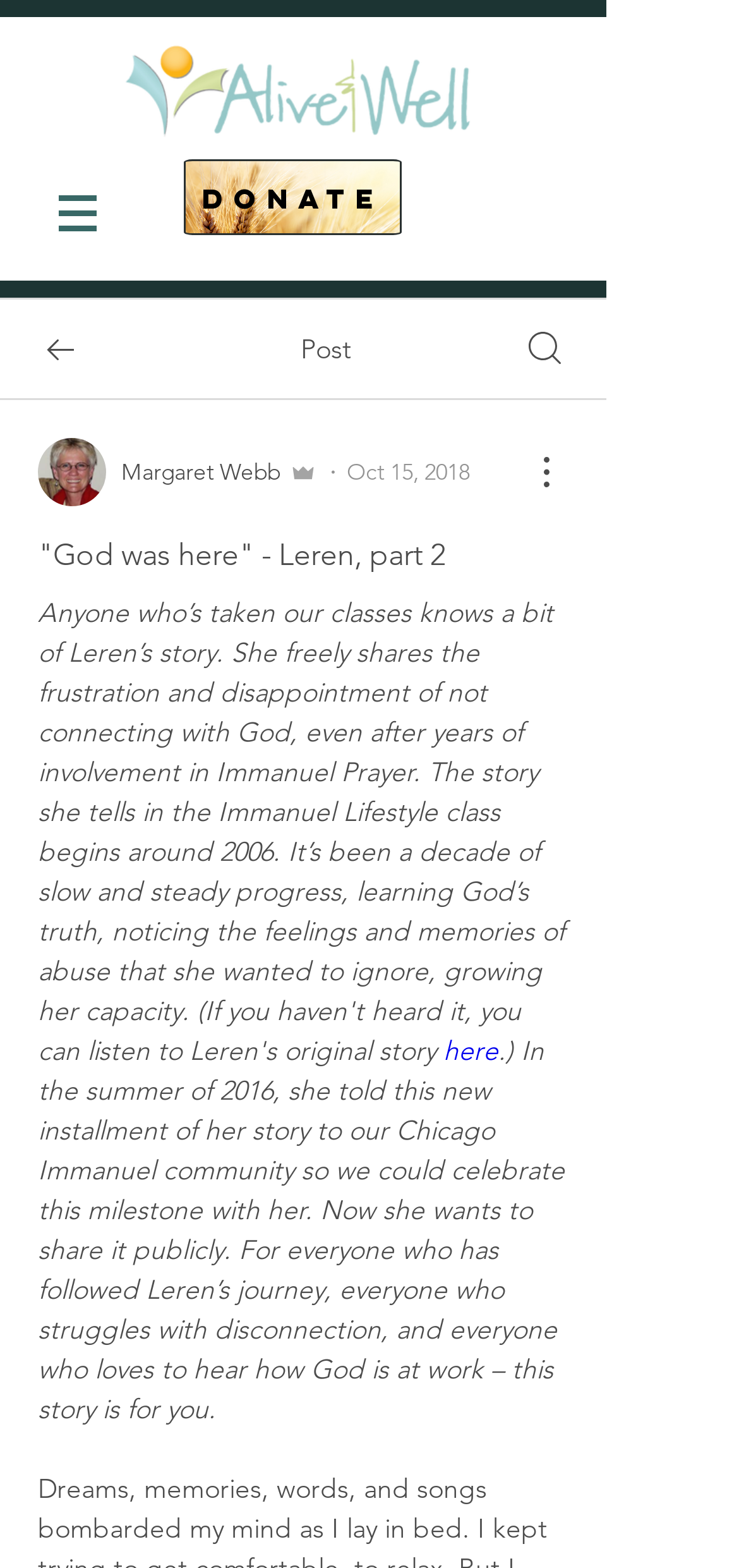What is the date of the story being shared?
Answer with a single word or short phrase according to what you see in the image.

Oct 15, 2018